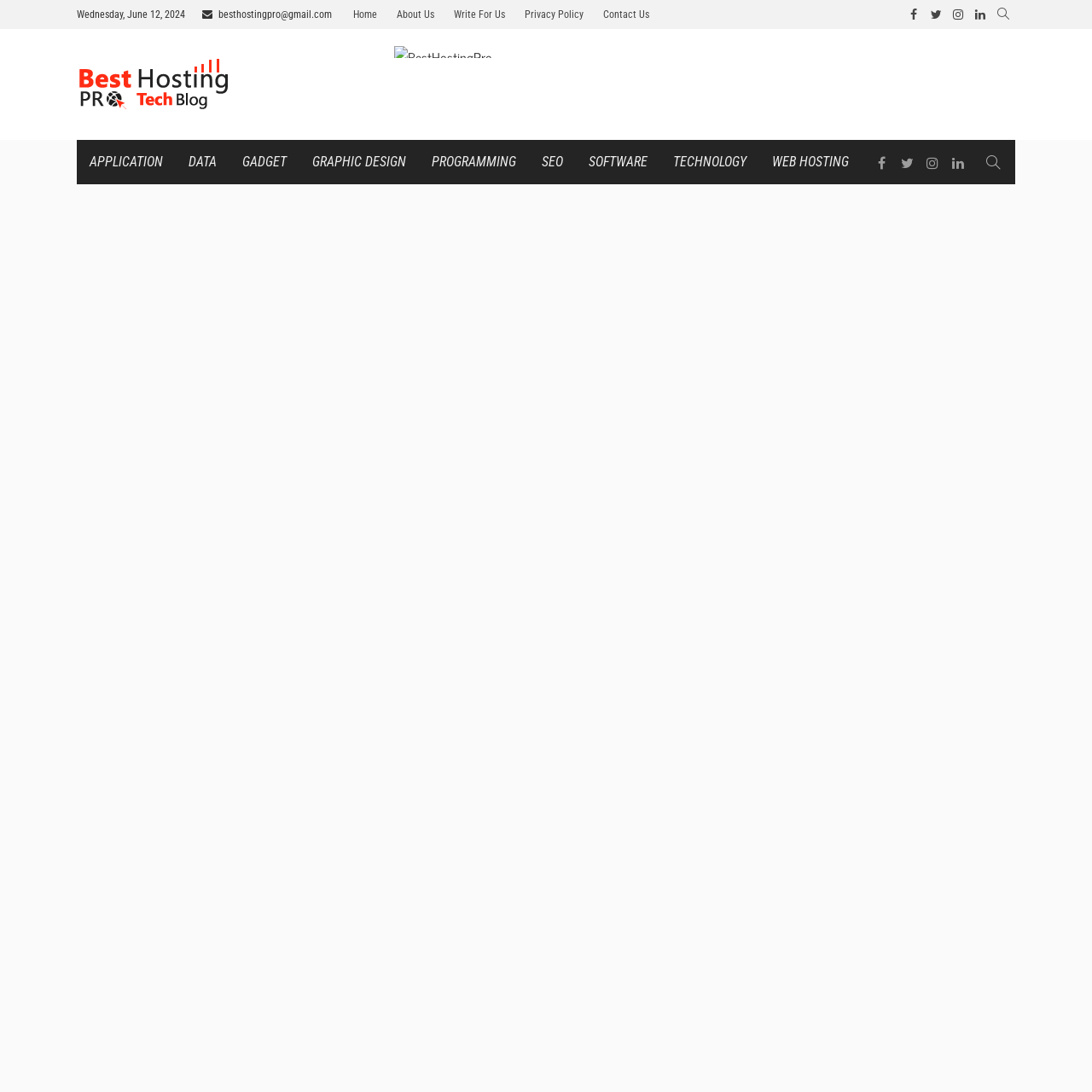Generate a detailed explanation of the webpage's features and information.

This webpage is about "Smart Strategies to Apply To Your Online Business" and appears to be a blog or online publication. At the top left, there is a date "Wednesday, June 12, 2024" and an email address "besthostingpro@gmail.com". 

Below the date and email, there is a navigation menu with links to "Home", "About Us", "Write For Us", "Privacy Policy", and "Contact Us". 

To the right of the navigation menu, there are social media links to "facebook", "twitter", "instagram", "linkedin", and an unknown icon represented by "\ue090". 

On the top right, there is a logo image of "BestHostingPro" with a link to the same name. 

Below the logo, there is a section with multiple links categorized by topic, including "APPLICATION", "DATA", "GADGET", "GRAPHIC DESIGN", "PROGRAMMING", "SEO", "SOFTWARE", "TECHNOLOGY", and "WEB HOSTING". 

Below this section, there is another set of social media links to "facebook", "twitter", "instagram", "linkedin", and the unknown icon.